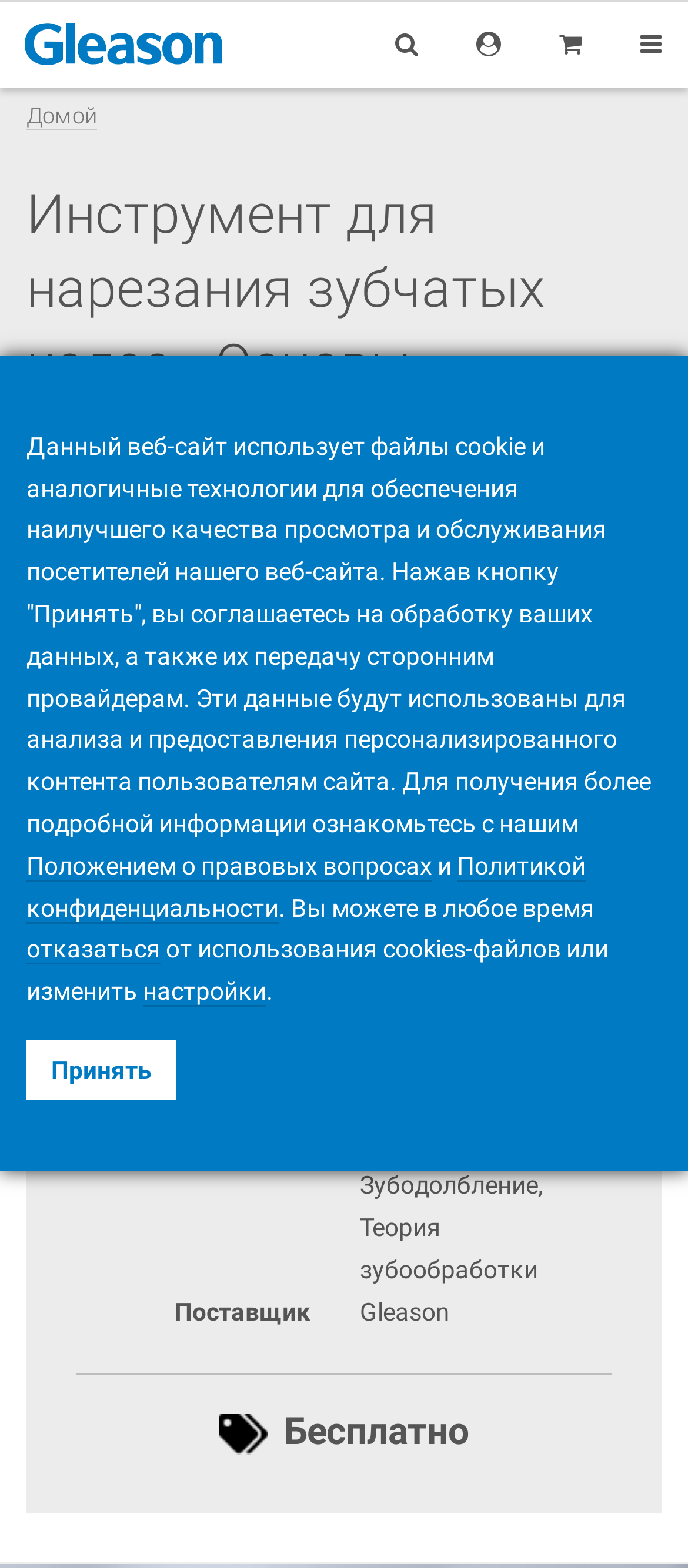Please indicate the bounding box coordinates of the element's region to be clicked to achieve the instruction: "Click the Price Tags image". Provide the coordinates as four float numbers between 0 and 1, i.e., [left, top, right, bottom].

[0.318, 0.901, 0.389, 0.927]